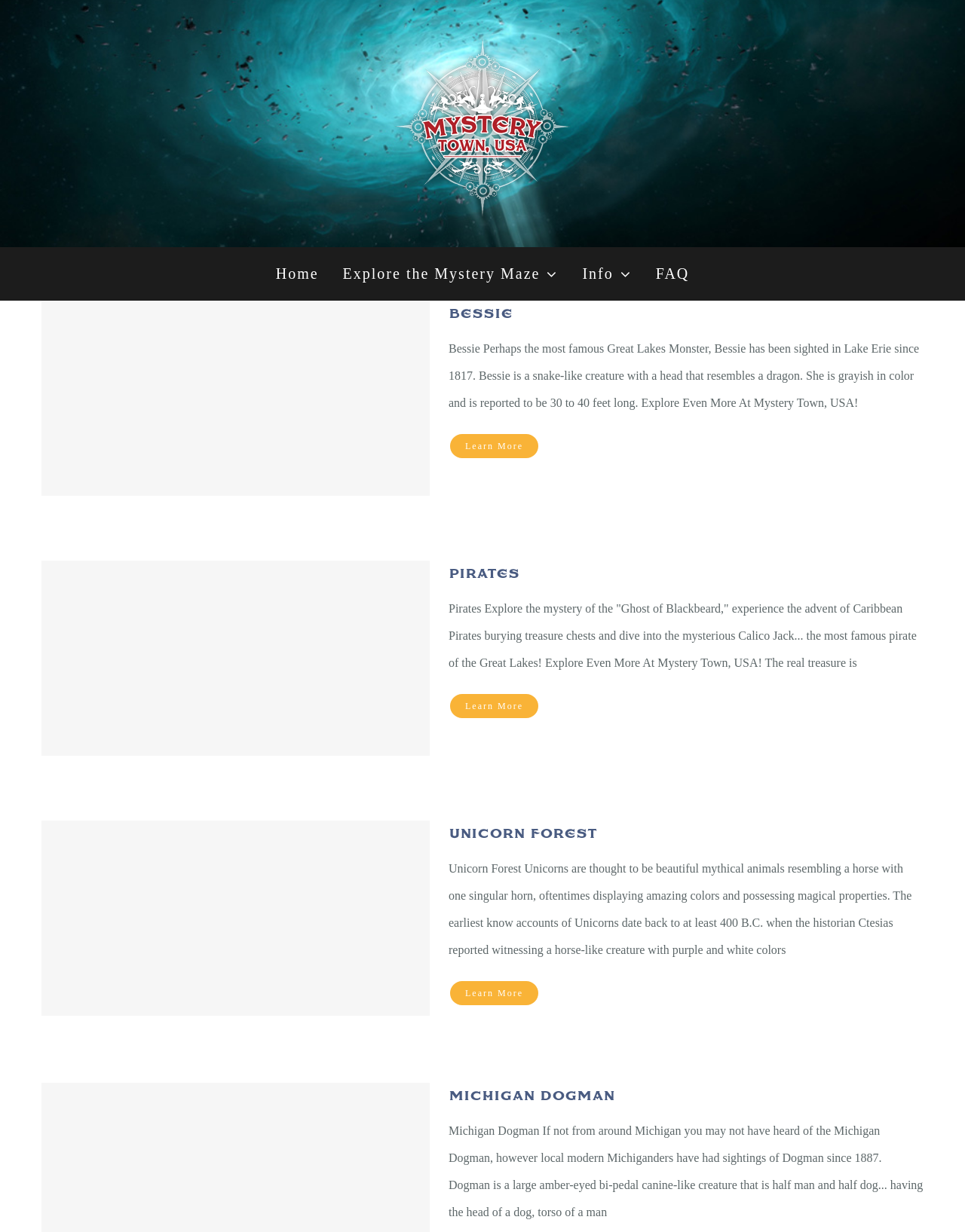Find the bounding box coordinates for the element that must be clicked to complete the instruction: "Explore the mystery of Pirates". The coordinates should be four float numbers between 0 and 1, indicated as [left, top, right, bottom].

[0.465, 0.46, 0.538, 0.472]